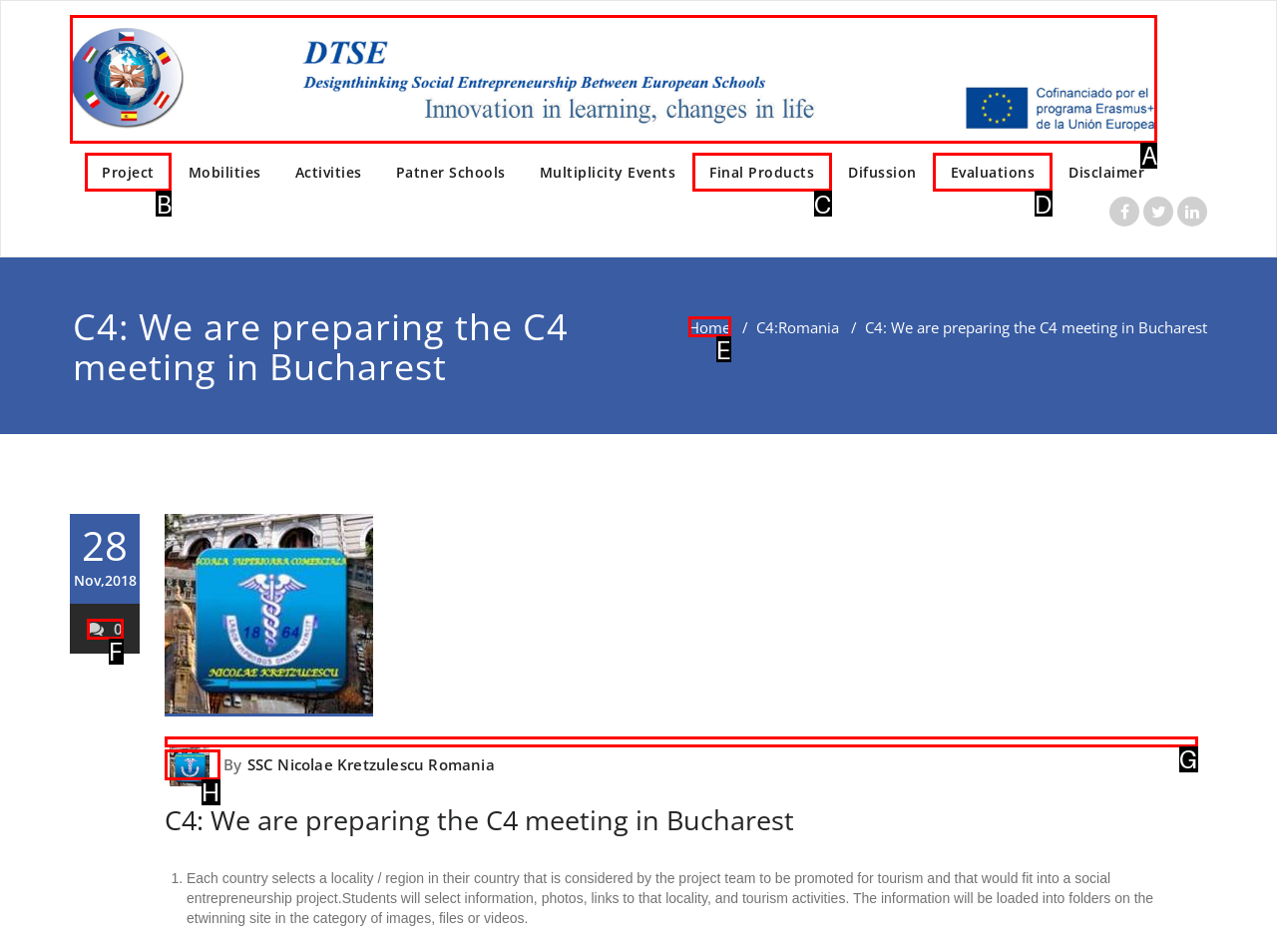Which UI element should be clicked to perform the following task: Click on Appointment? Answer with the corresponding letter from the choices.

A